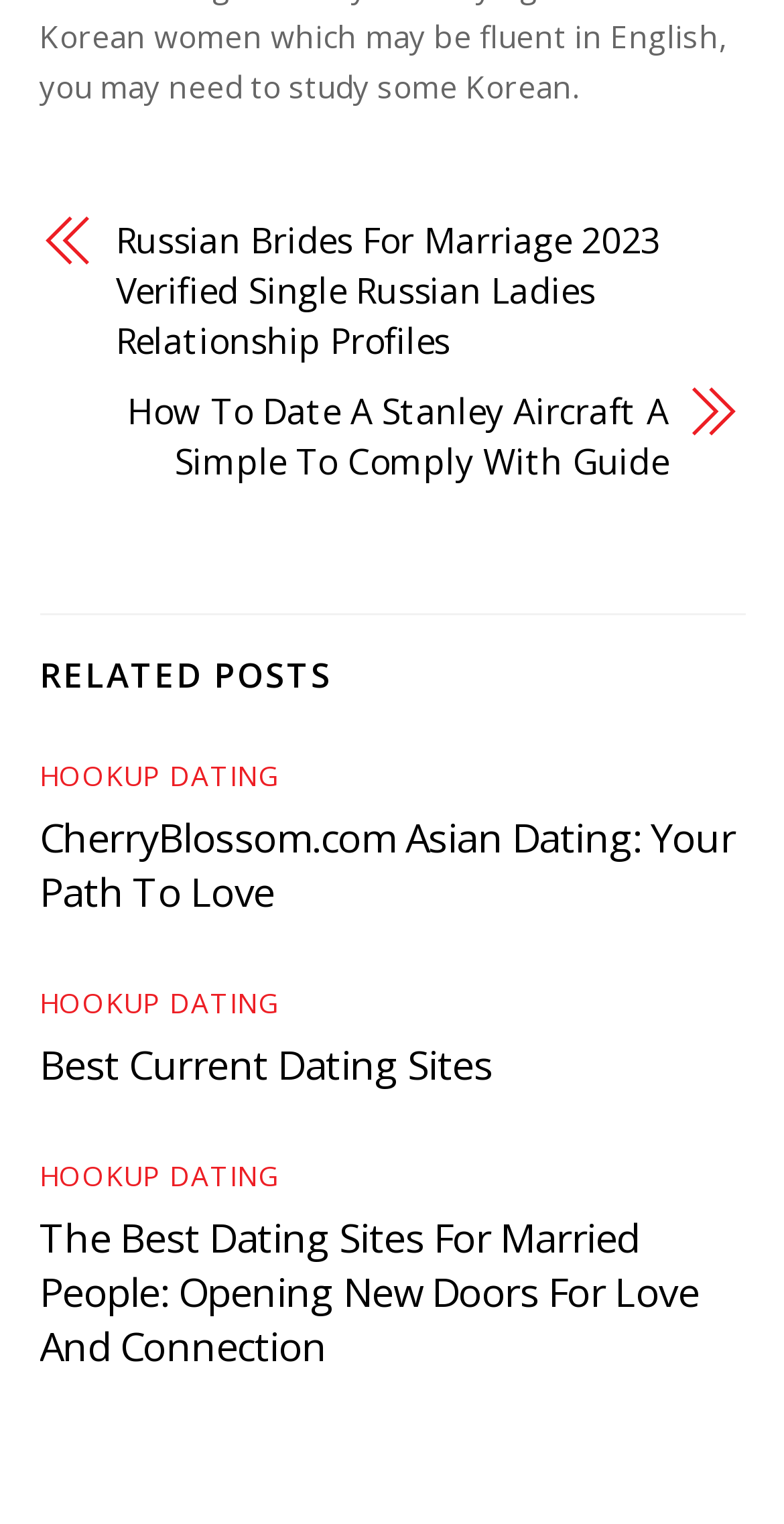Determine the bounding box coordinates of the element's region needed to click to follow the instruction: "Go to the 'March 2020' archive". Provide these coordinates as four float numbers between 0 and 1, formatted as [left, top, right, bottom].

None